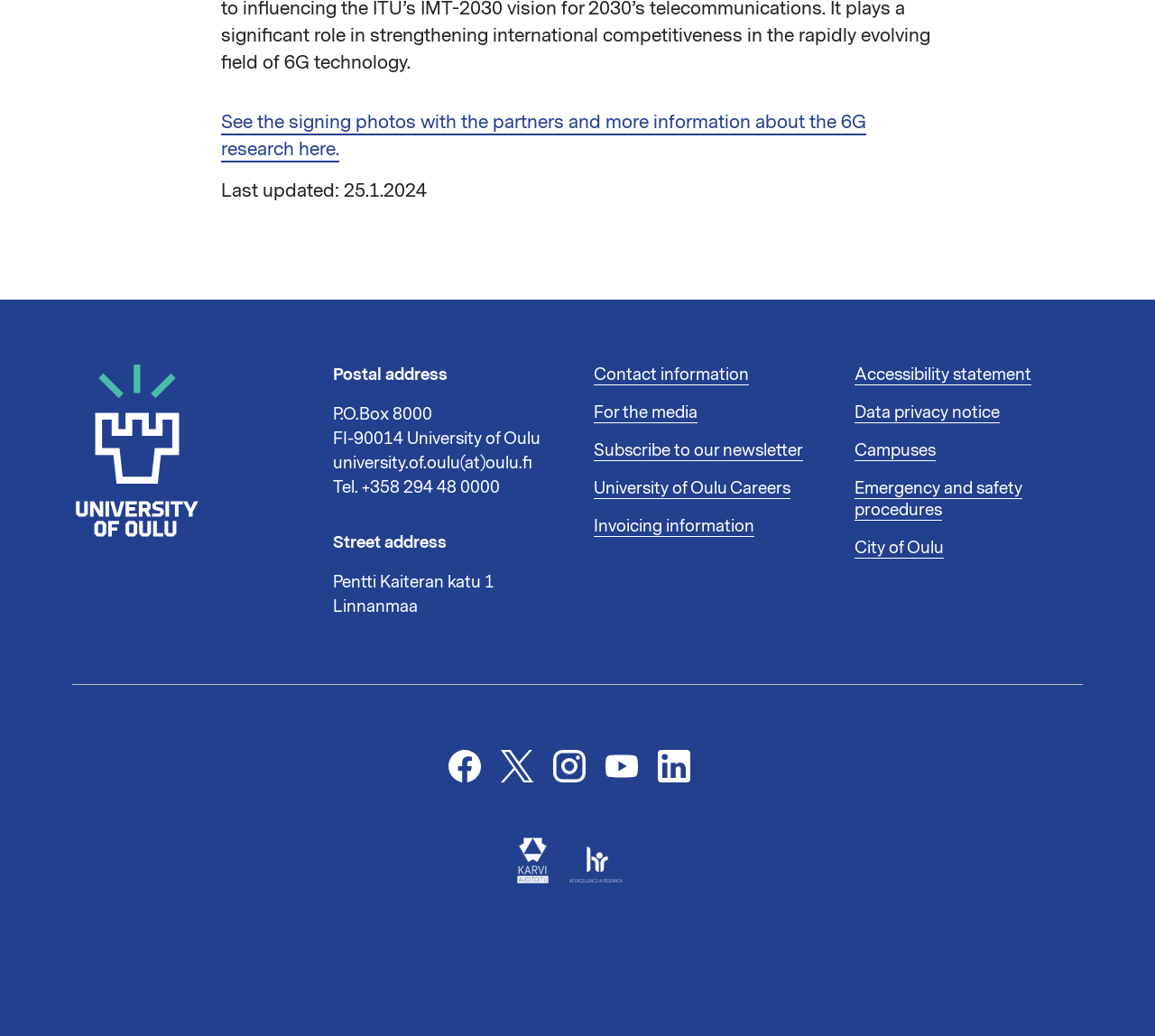Locate the bounding box coordinates of the clickable region to complete the following instruction: "Contact the store through email."

None